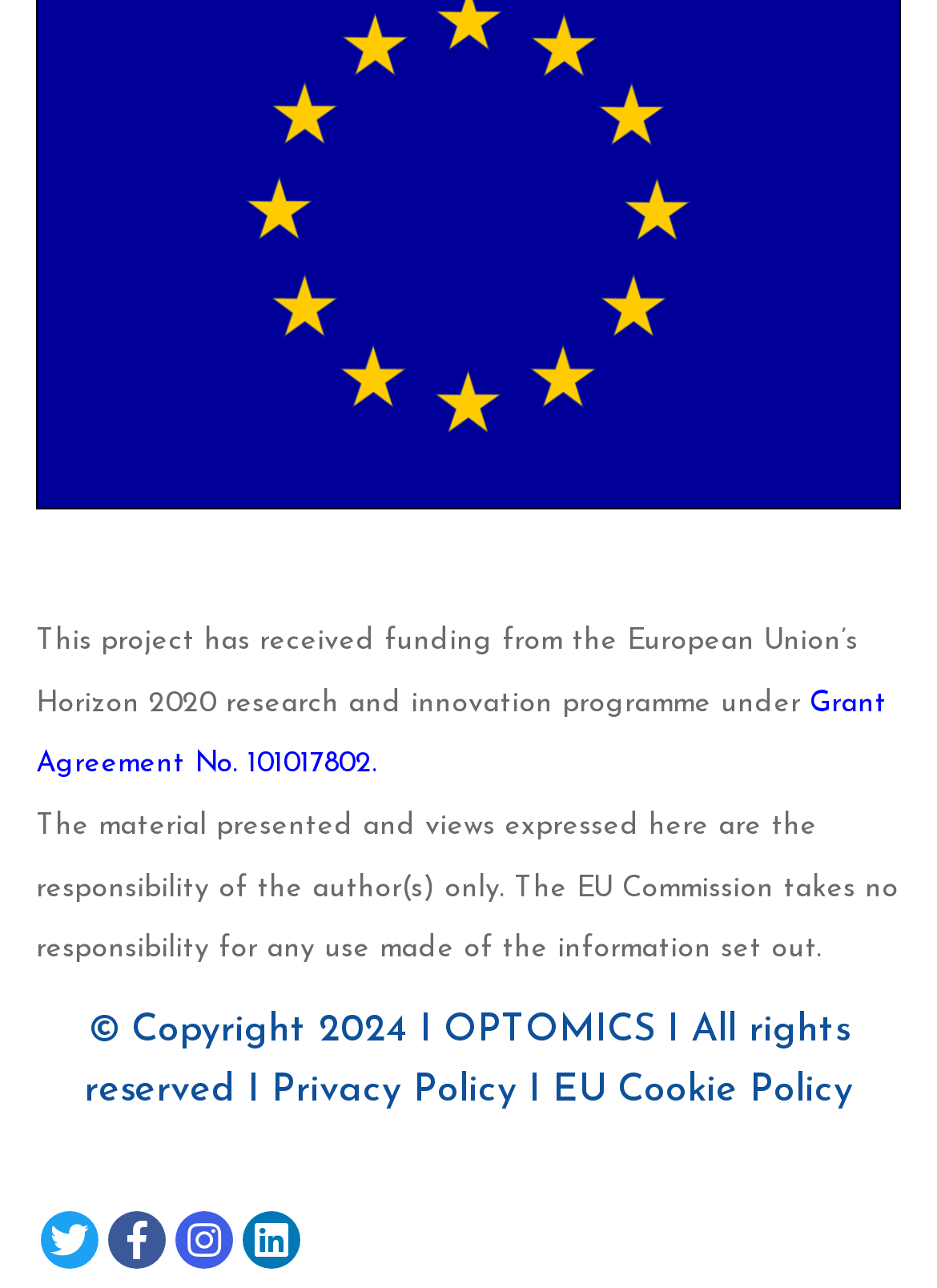What is the name of the organization? Using the information from the screenshot, answer with a single word or phrase.

OPTOMICS